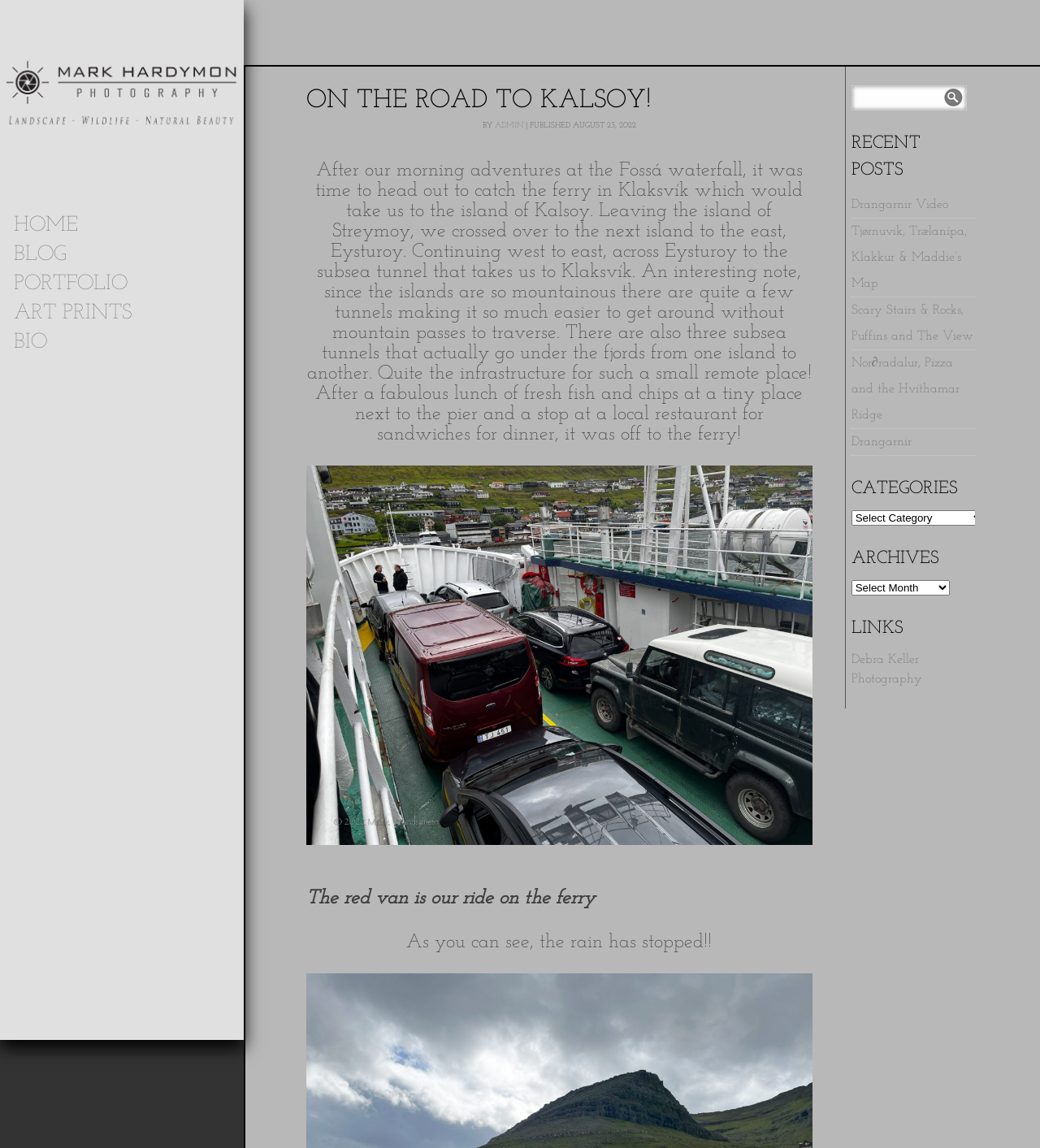Locate the bounding box coordinates of the clickable part needed for the task: "Click on the 'HOME' link".

[0.0, 0.184, 0.234, 0.21]